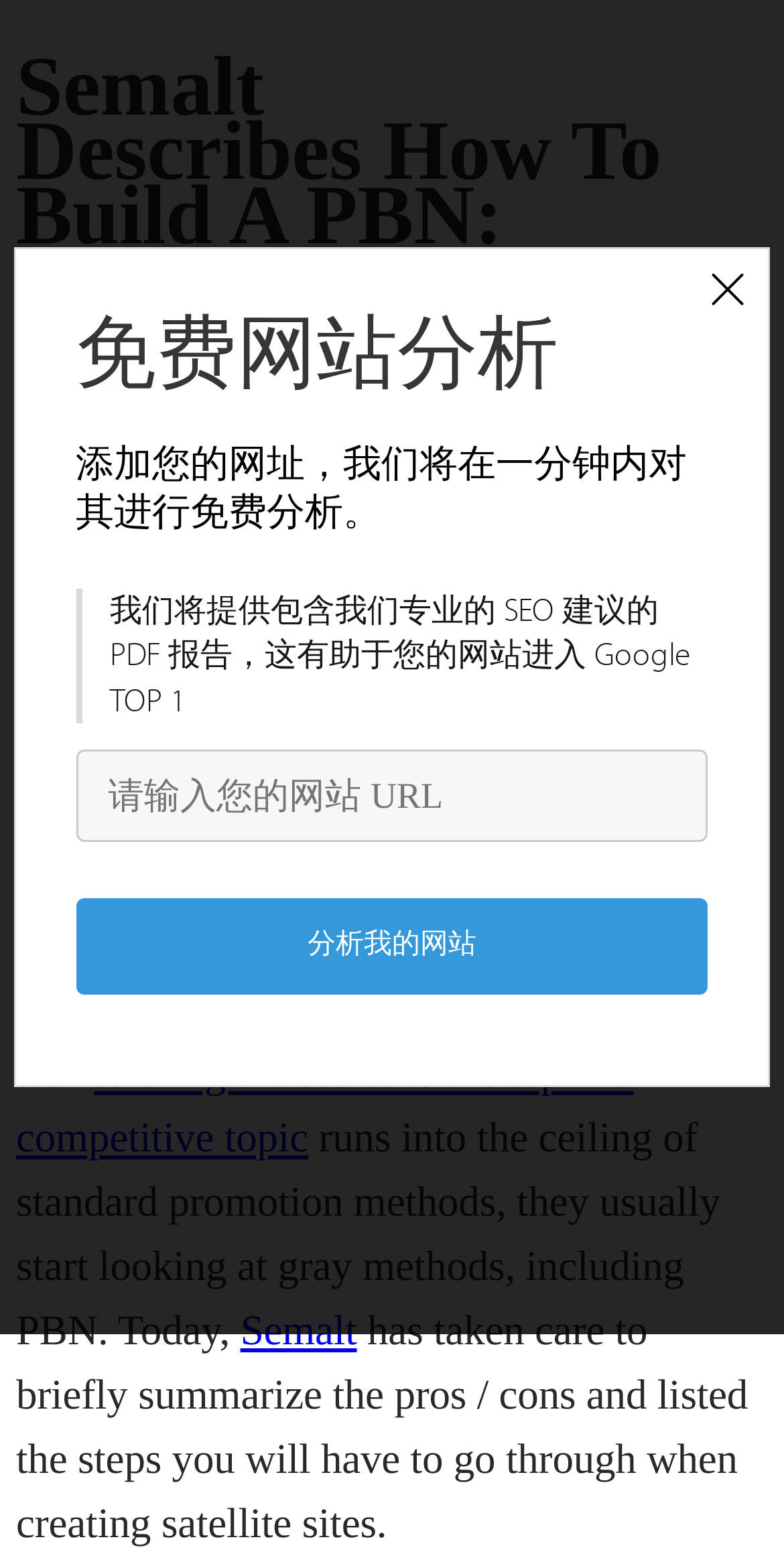Produce an elaborate caption capturing the essence of the webpage.

The webpage is about building a Private Blog Network (PBN) for website promotion, specifically focusing on the Website Grid Promotion method. At the top, there is a heading that matches the title of the webpage, "Semalt Describes How To Build A PBN: Website Grid Promotion". Below the heading, there is an image that spans almost the entire width of the page.

The main content of the webpage starts with a paragraph of text that discusses the challenges of promoting a website in a competitive niche and the need to explore alternative methods, including PBN. This paragraph is followed by a link to "bring a website to the top in a competitive topic". The text continues, explaining that Semalt has summarized the pros and cons of PBN and outlined the steps to create satellite sites.

To the right of the text, there is a link to "Semalt", which appears to be a reference to the author or provider of the information. The text wraps around this link, continuing to the right and below it.

At the bottom of the page, there is an iframe that occupies the full width of the page, taking up about 85% of the page's height.